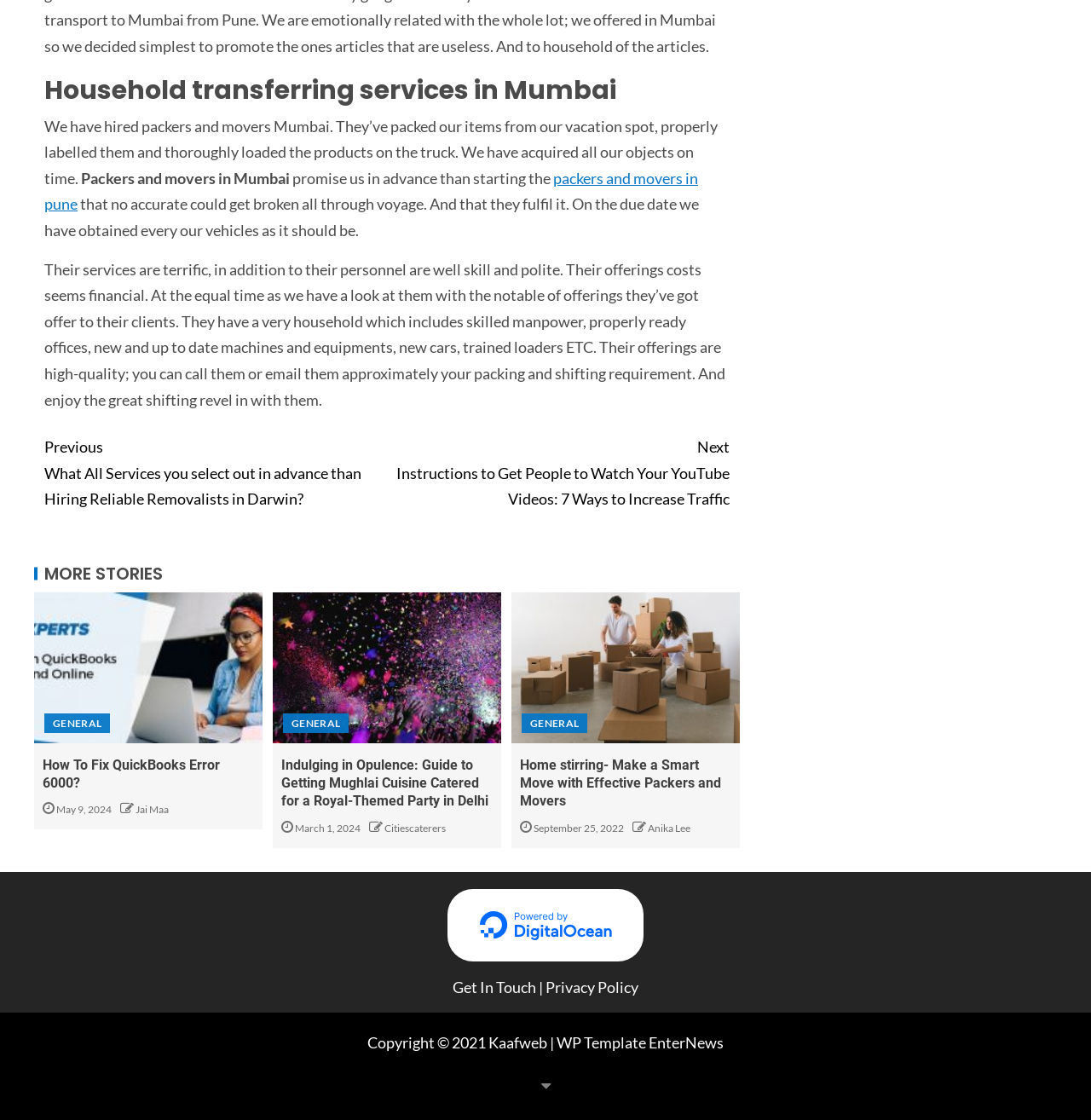Locate the coordinates of the bounding box for the clickable region that fulfills this instruction: "Read the article 'How To Fix QuickBooks Error 6000?'".

[0.039, 0.675, 0.233, 0.707]